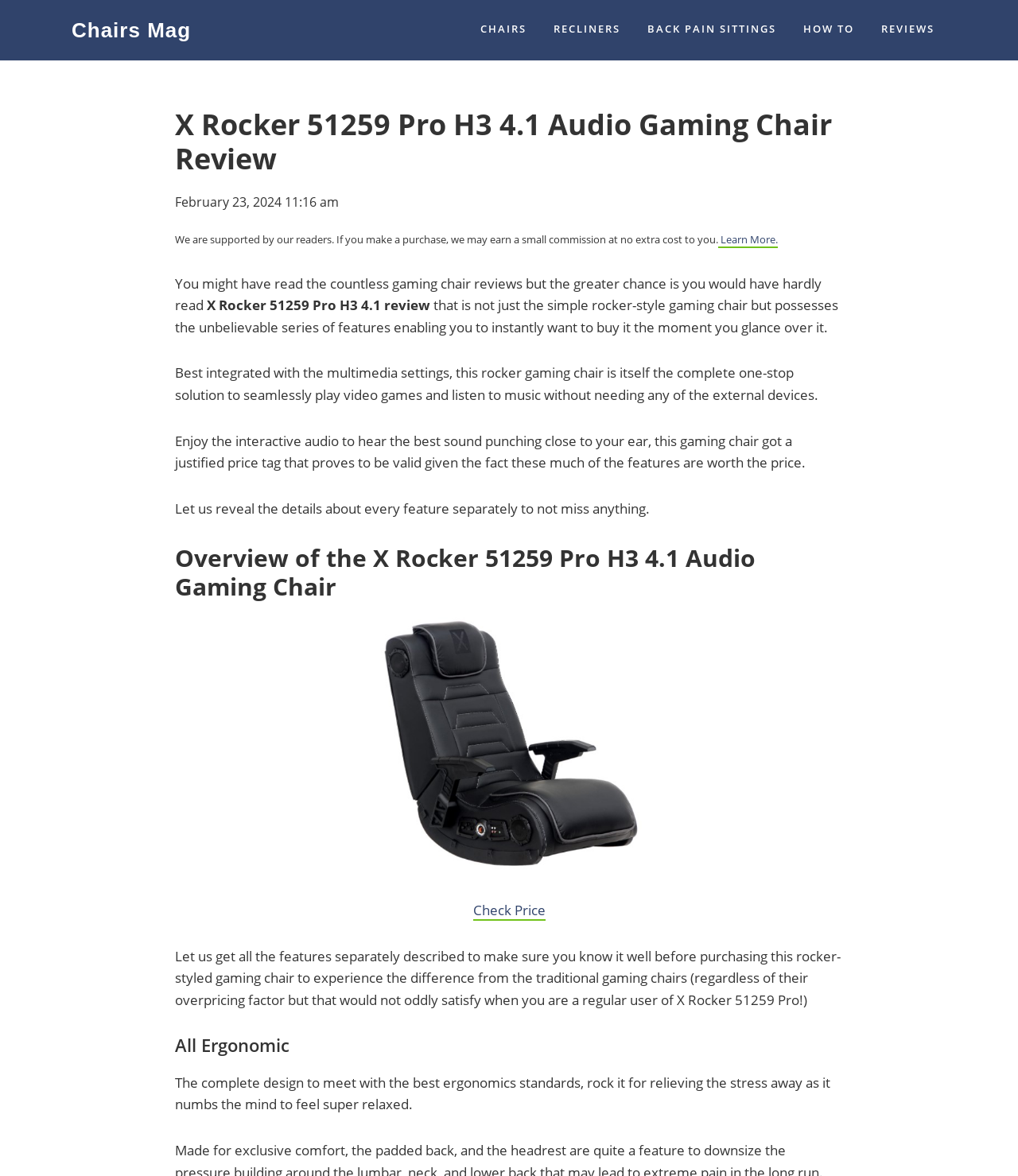Locate the bounding box coordinates of the clickable area to execute the instruction: "Read the 'Overview of the X Rocker 51259 Pro H3 4.1 Audio Gaming Chair'". Provide the coordinates as four float numbers between 0 and 1, represented as [left, top, right, bottom].

[0.172, 0.462, 0.828, 0.511]